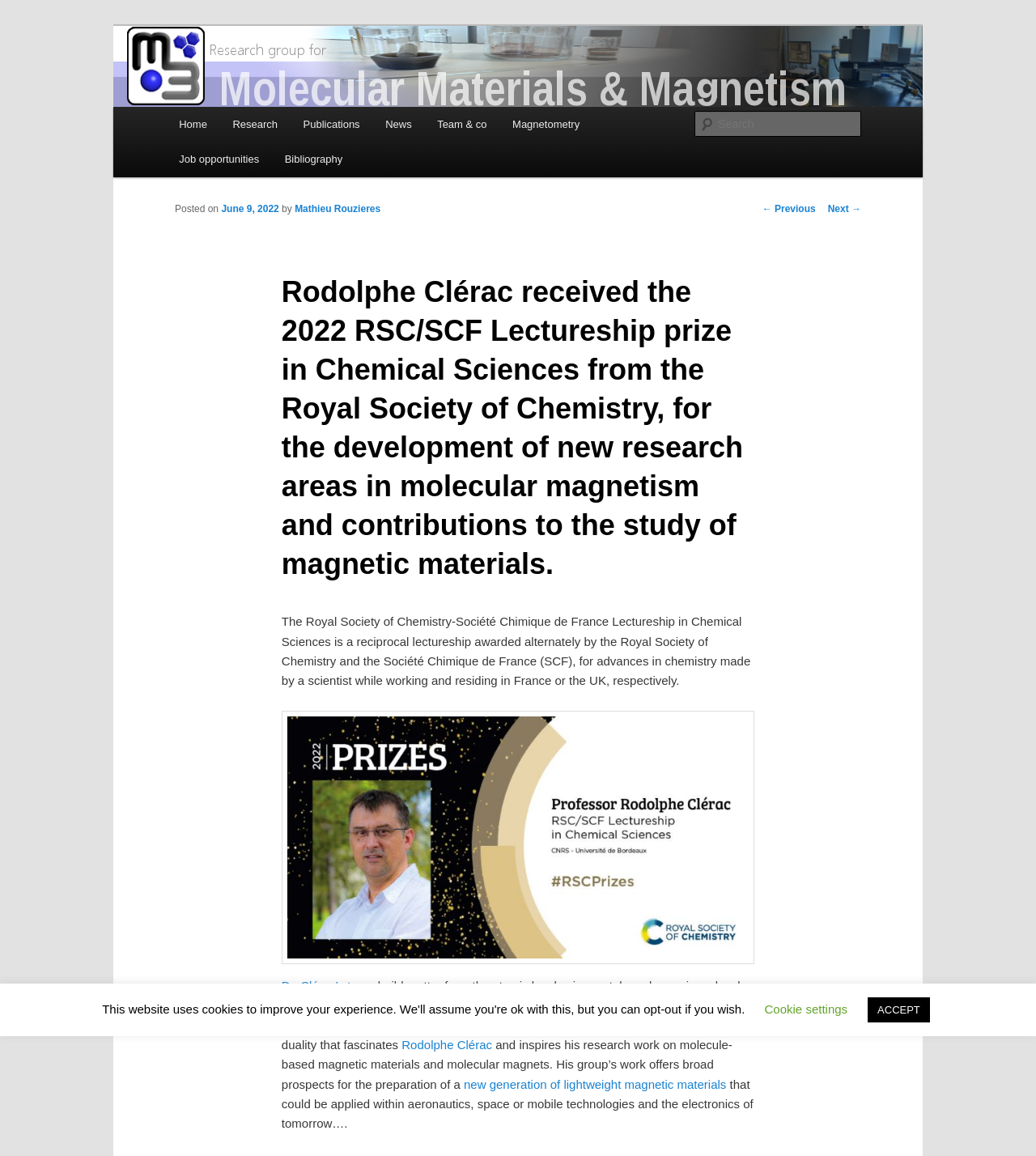Respond to the question below with a single word or phrase: What is the name of the research group?

Molecular Materials & Magnetism